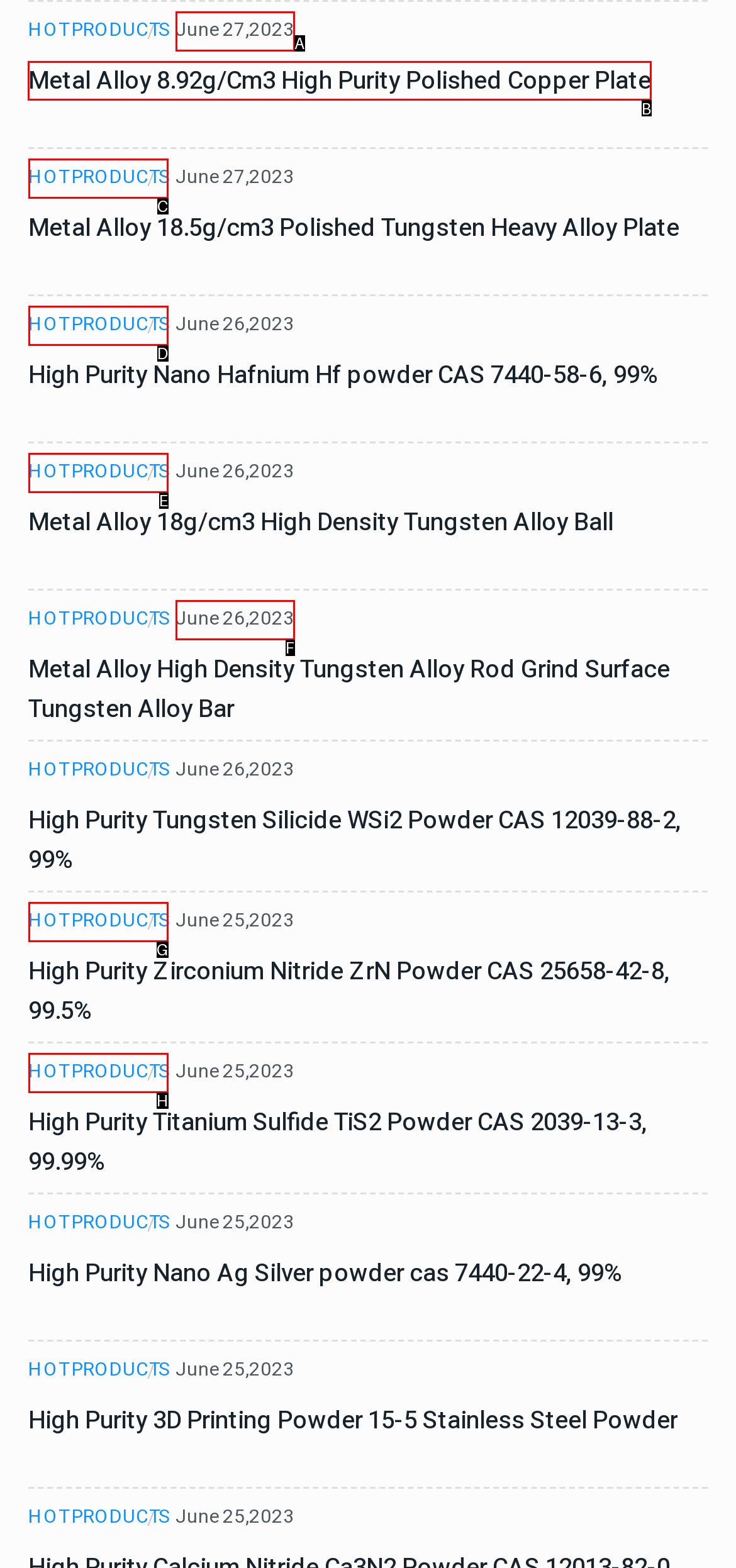From the given choices, which option should you click to complete this task: View Metal Alloy 8.92g/Cm3 High Purity Polished Copper Plate? Answer with the letter of the correct option.

B